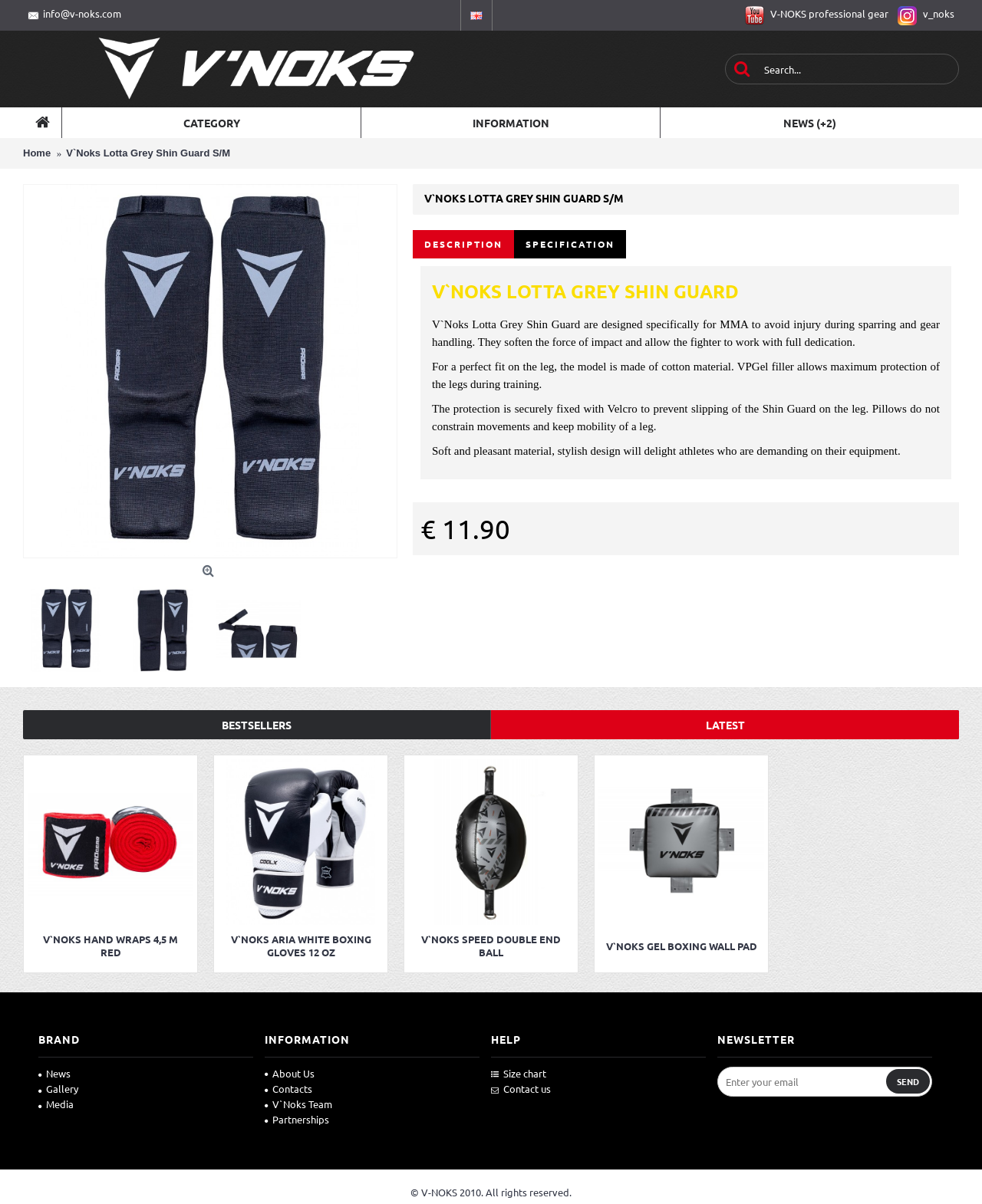Please determine the bounding box coordinates of the element's region to click for the following instruction: "Check the price of V`Noks Lotta Grey Shin Guard S/M".

[0.428, 0.426, 0.52, 0.452]